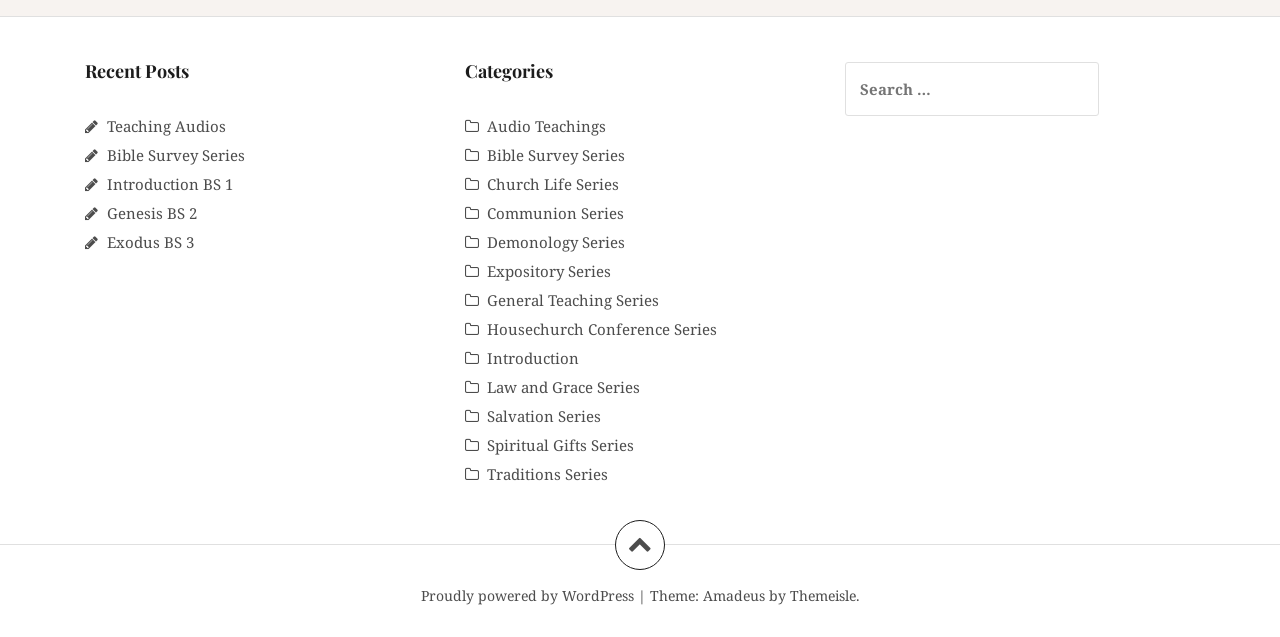How many categories are listed?
Please provide a single word or phrase as your answer based on the image.

12